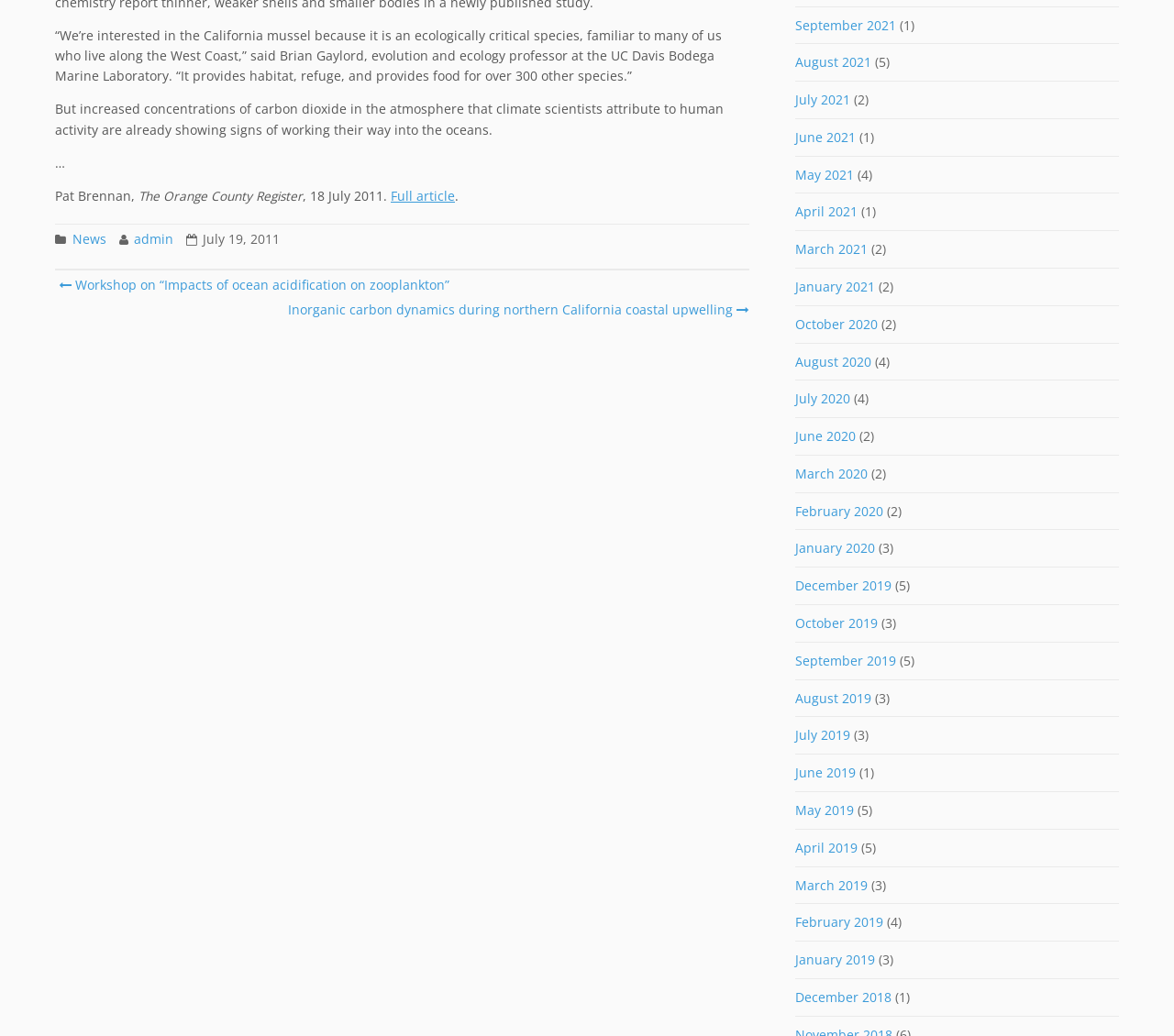Answer in one word or a short phrase: 
What is the title of the post navigation section?

Post navigation